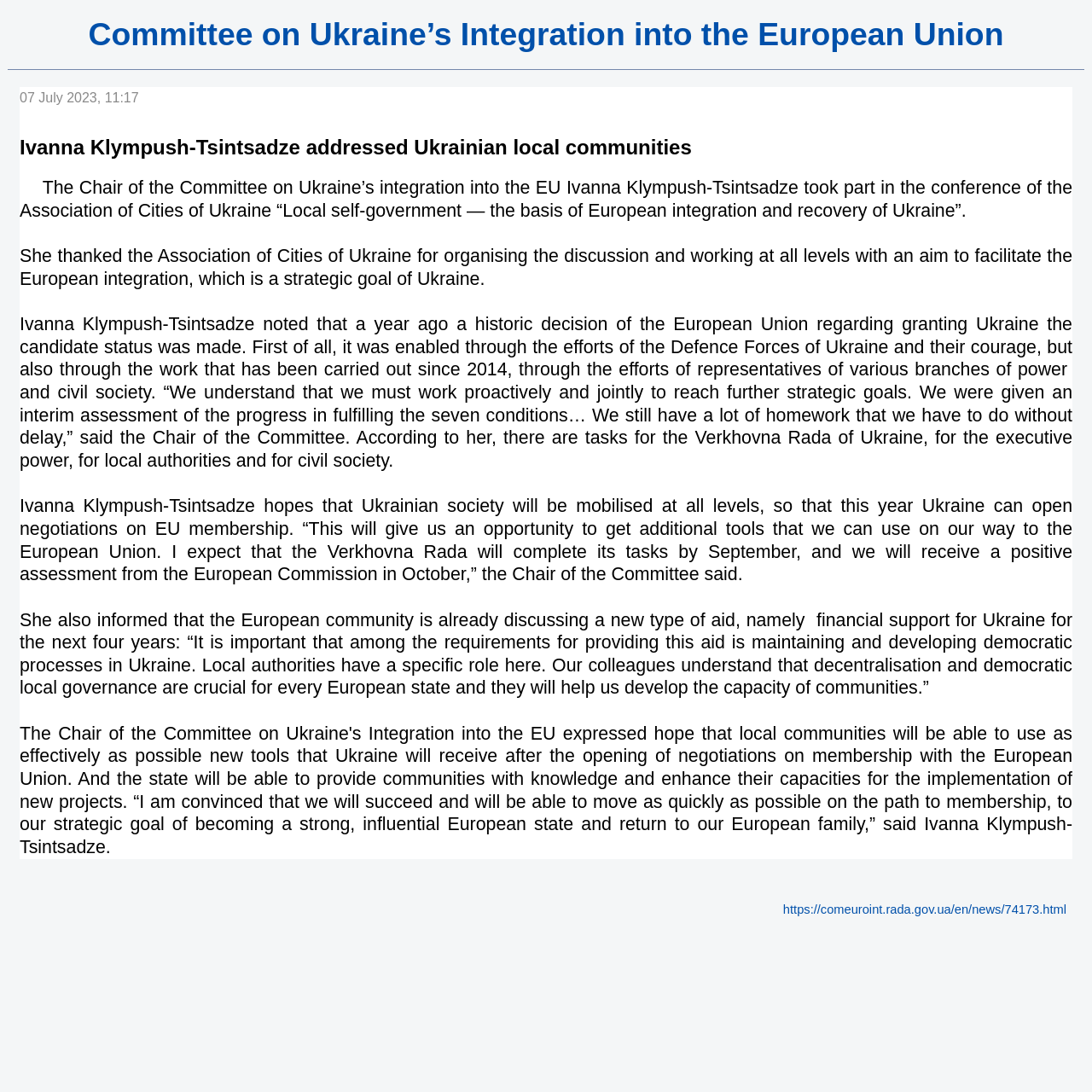Who addressed Ukrainian local communities?
Using the image, provide a concise answer in one word or a short phrase.

Ivanna Klympush-Tsintsadze